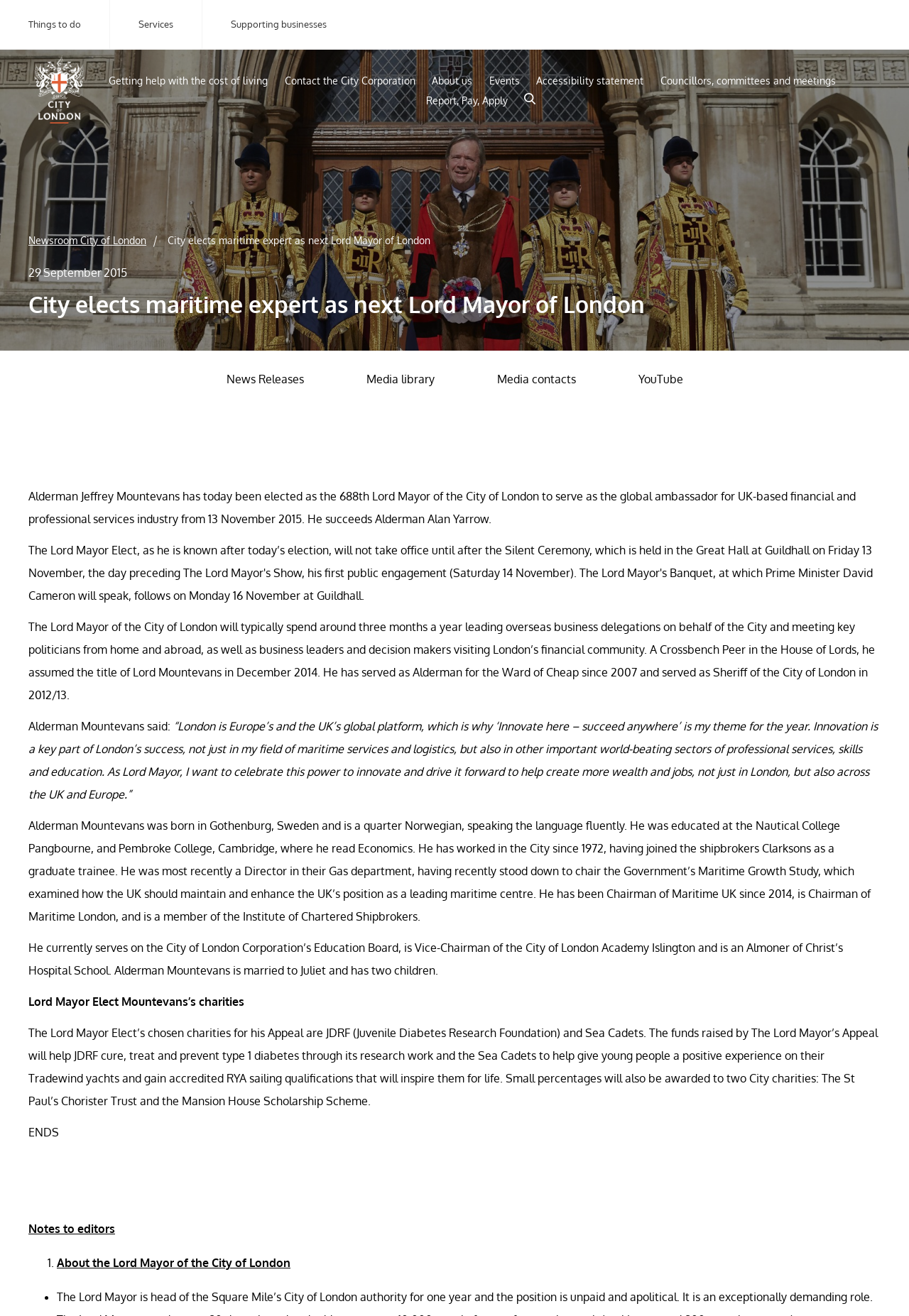What is the theme of Alderman Mountevans for the year?
Please respond to the question with a detailed and thorough explanation.

I found this answer by reading the StaticText element with the text '“London is Europe’s and the UK’s global platform, which is why ‘Innovate here – succeed anywhere’ is my theme for the year...' which is located at [0.031, 0.547, 0.966, 0.609] on the webpage.